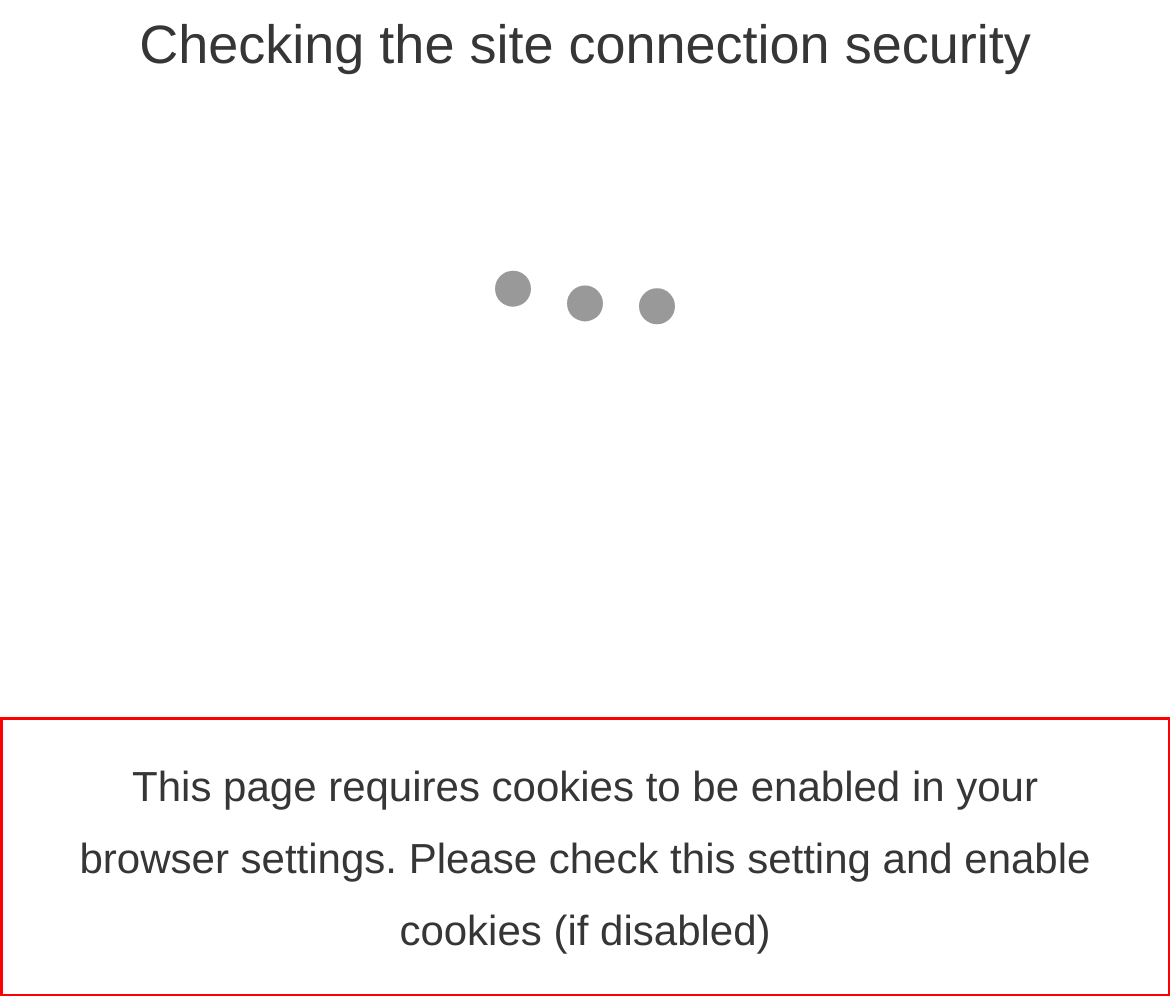Please analyze the provided webpage screenshot and perform OCR to extract the text content from the red rectangle bounding box.

This page requires cookies to be enabled in your browser settings. Please check this setting and enable cookies (if disabled)